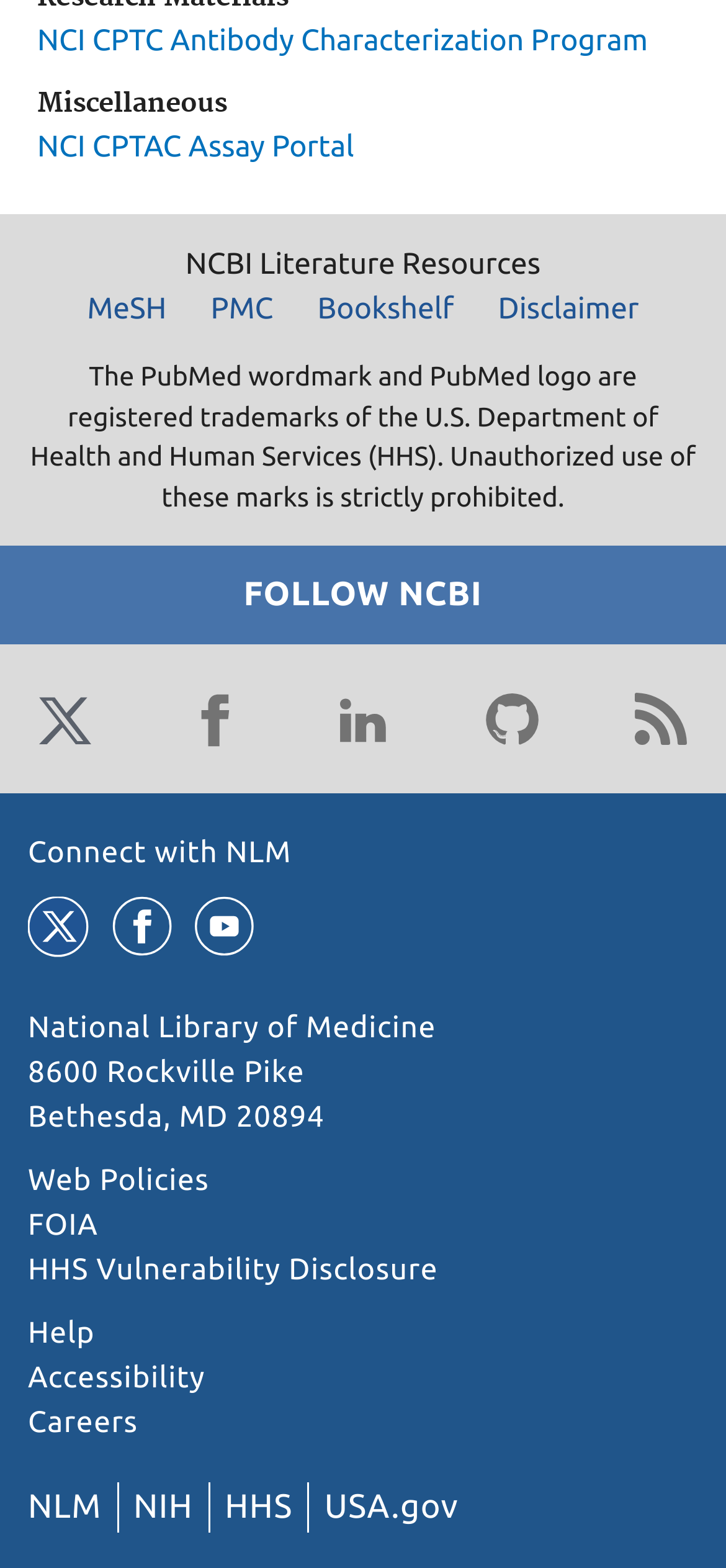Could you specify the bounding box coordinates for the clickable section to complete the following instruction: "Visit NCI CPTC Antibody Characterization Program"?

[0.051, 0.015, 0.892, 0.036]